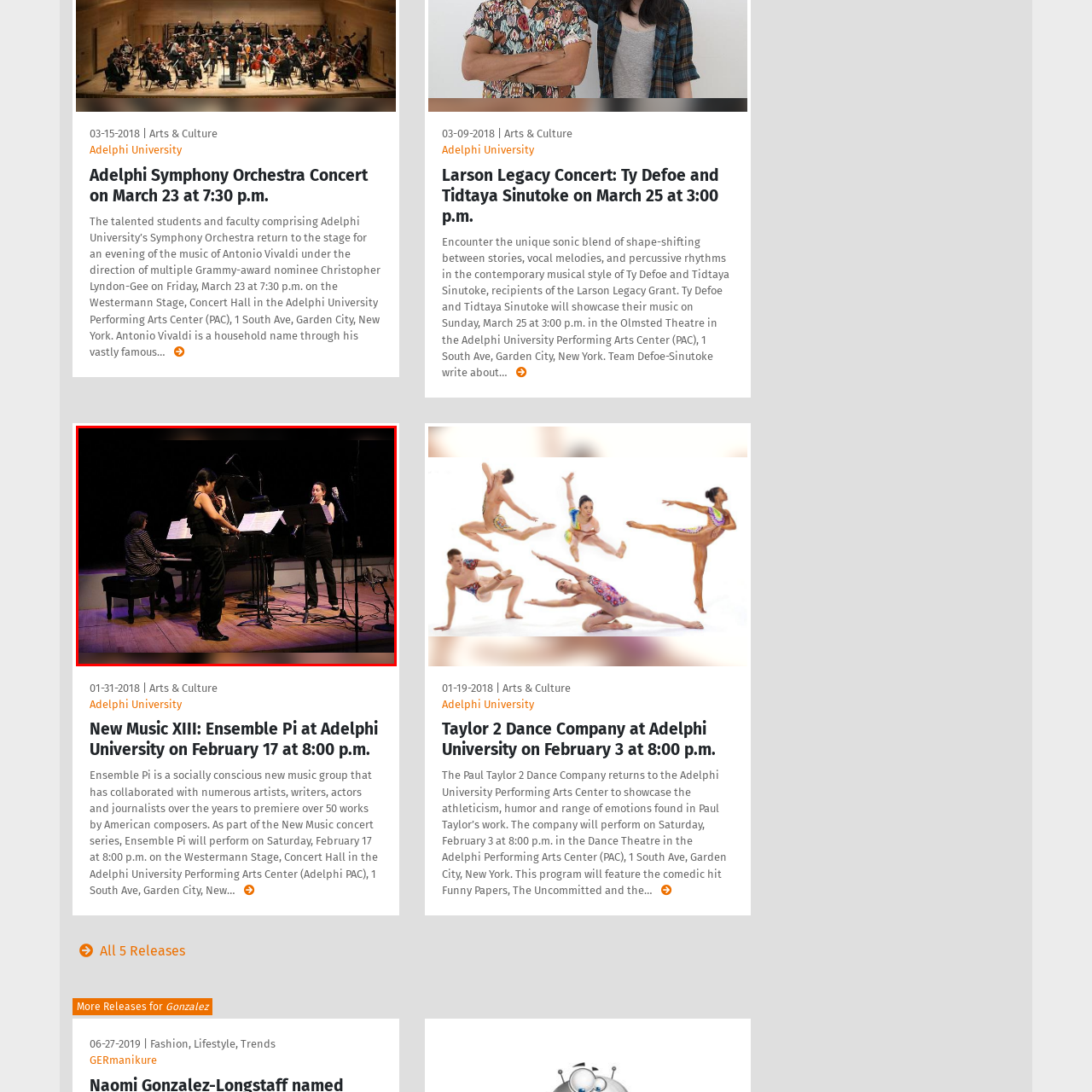What is the color of the musicians' attire?
Analyze the image enclosed by the red bounding box and reply with a one-word or phrase answer.

Black